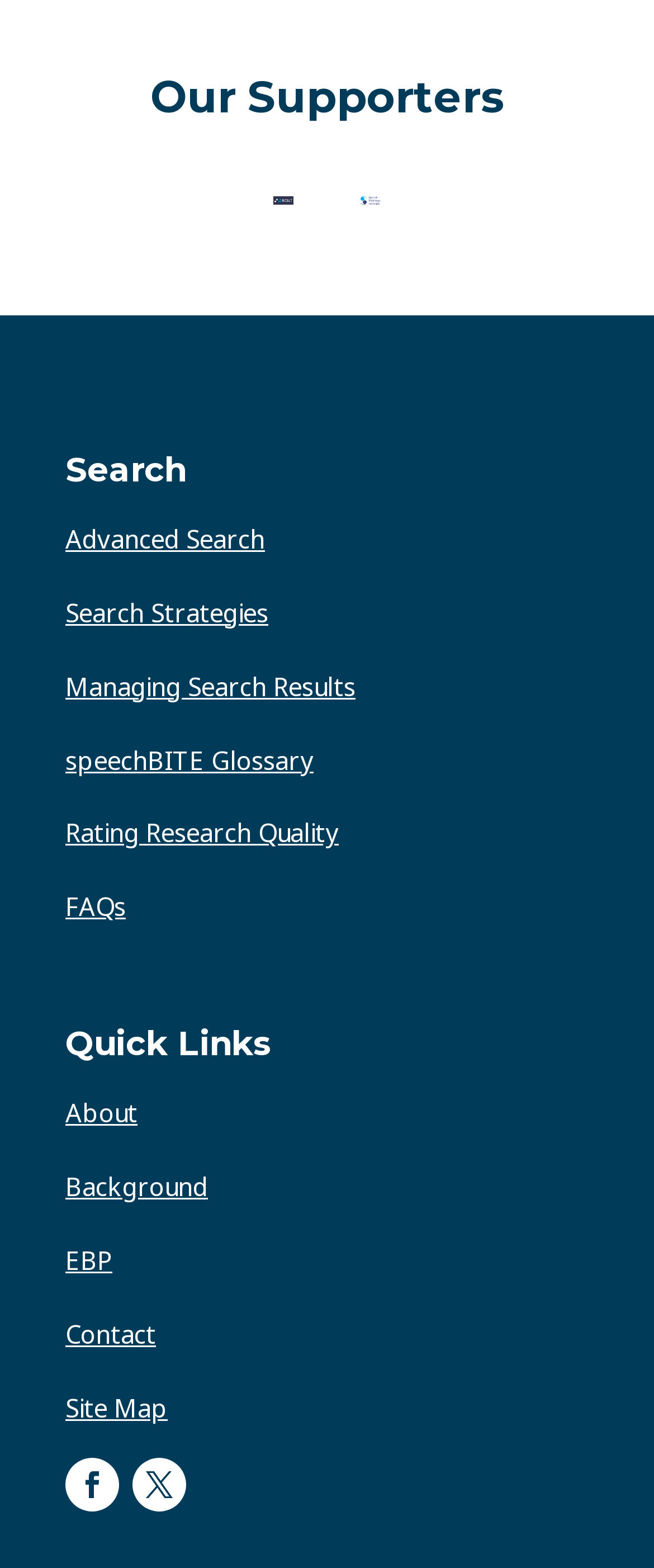Determine the bounding box coordinates of the clickable region to carry out the instruction: "Visit the Advanced Search page".

[0.1, 0.333, 0.405, 0.354]